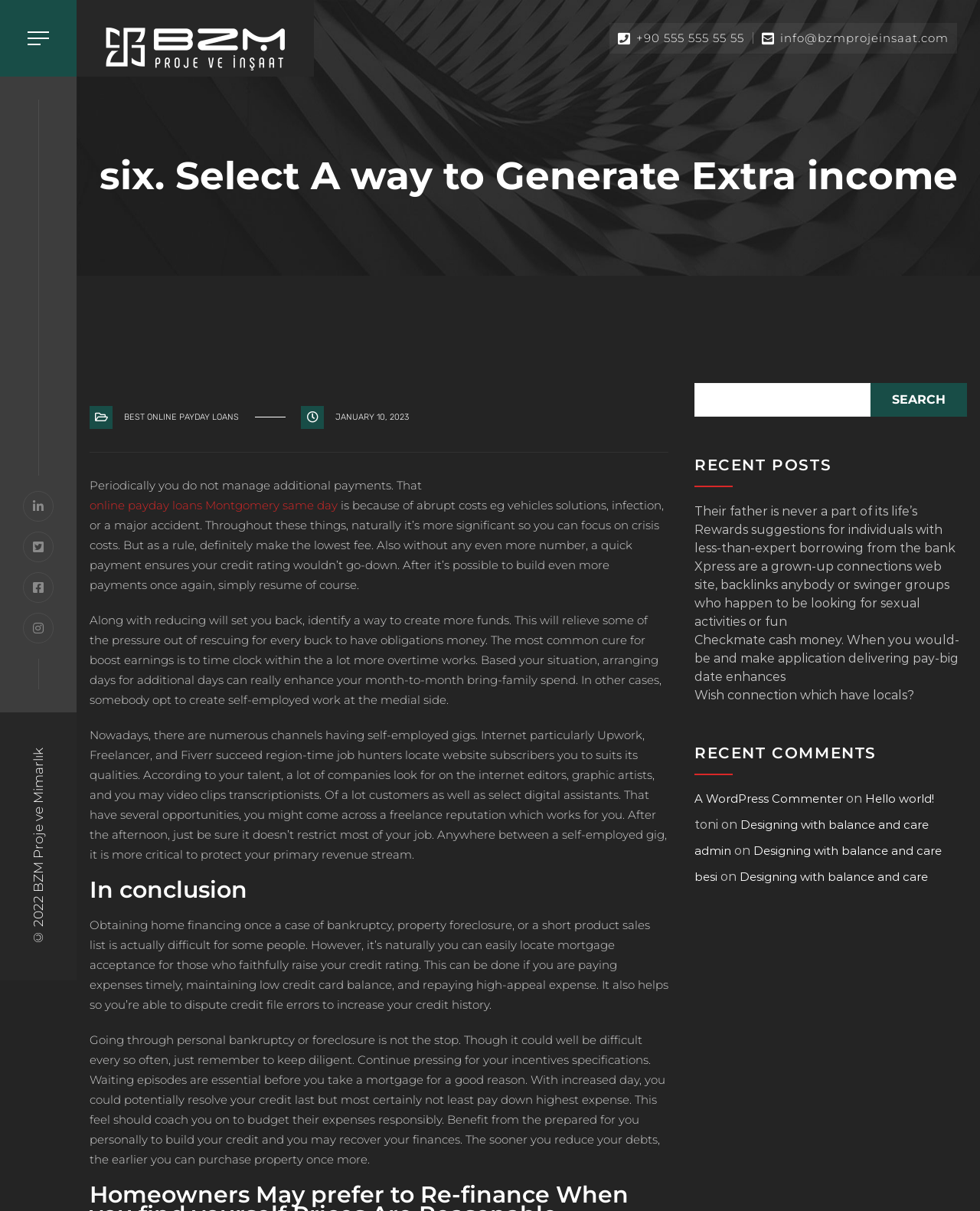What is the topic of the article?
Answer the question with detailed information derived from the image.

I found the topic of the article by reading the heading 'six. Select A way to Generate Extra income' and the content of the article, which discusses ways to generate extra income.